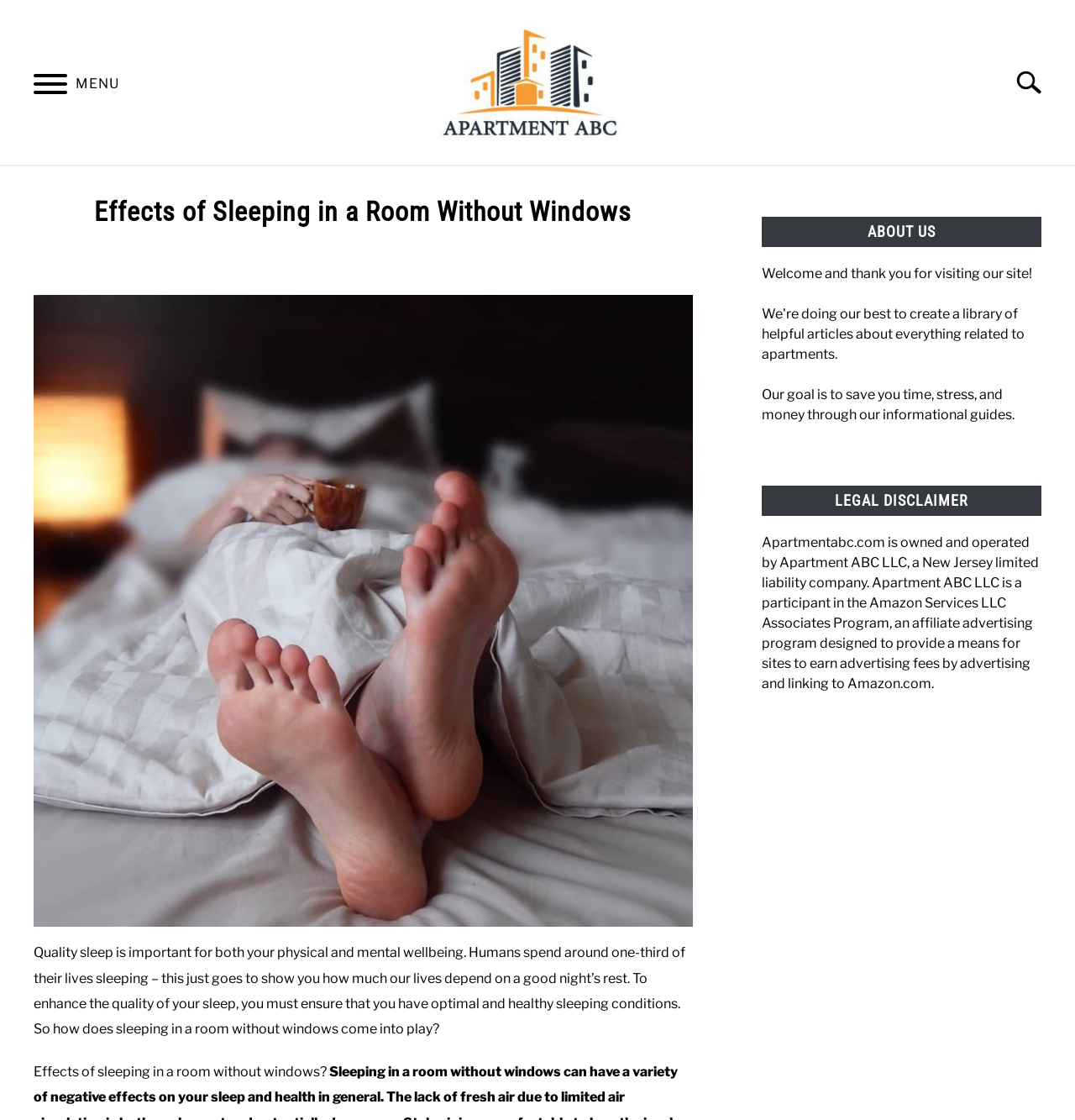Identify the bounding box coordinates of the part that should be clicked to carry out this instruction: "Go to Apartment Info page".

[0.282, 0.148, 0.421, 0.183]